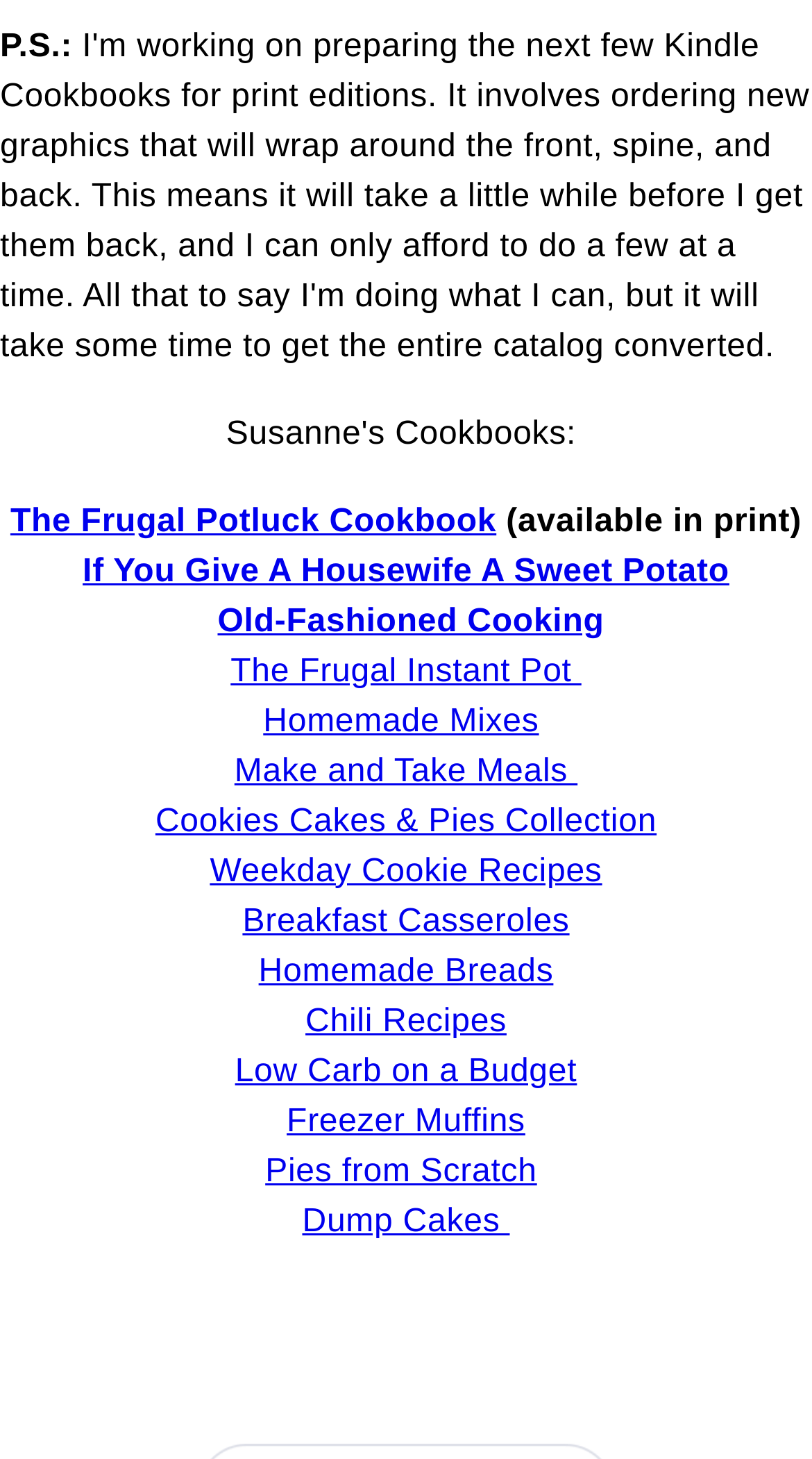Determine the bounding box coordinates of the UI element that matches the following description: "The Frugal Potluck Cookbook". The coordinates should be four float numbers between 0 and 1 in the format [left, top, right, bottom].

[0.013, 0.345, 0.611, 0.369]